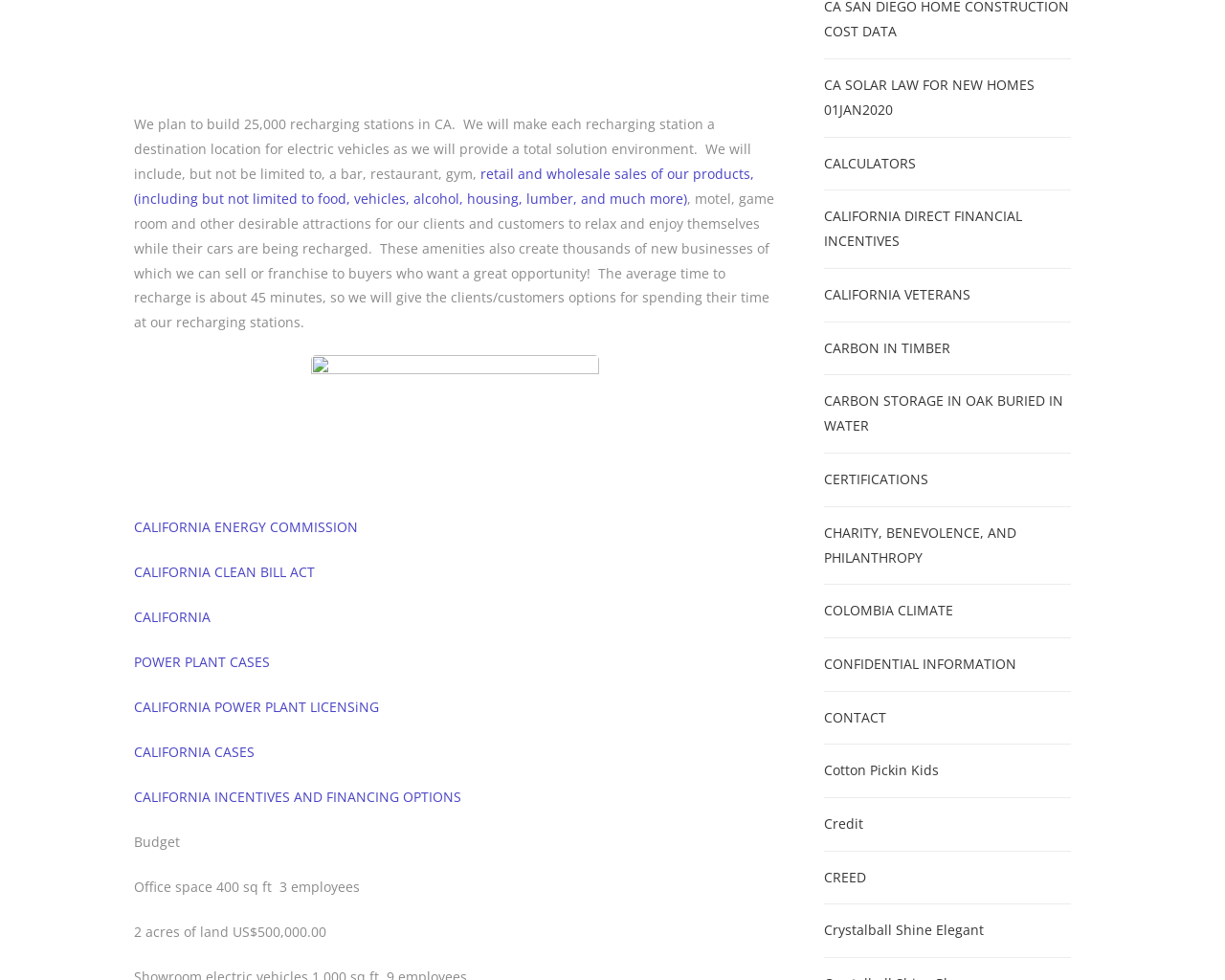Answer the question with a single word or phrase: 
How long does it take to recharge a car?

45 minutes